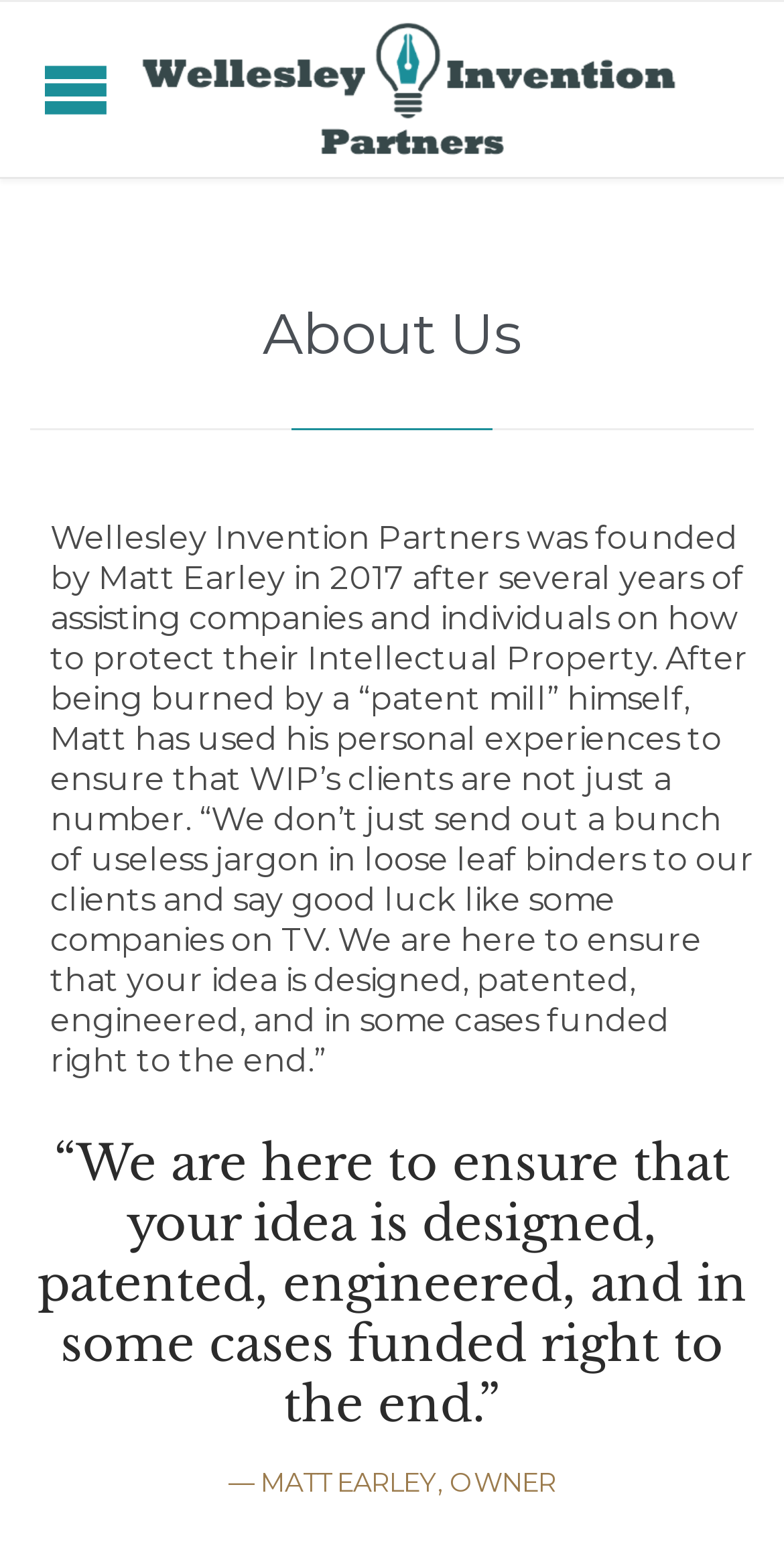Offer an in-depth caption of the entire webpage.

The webpage is about Wellesley Invention Partners, a company that helps individuals and companies protect their intellectual property. At the top left corner, there is a link to open or close the menu. Next to it, on the top center, is a link to the company's name, accompanied by an image of the company's logo. 

Below the company's logo, there is a heading that reads "About Us". Underneath the heading, there is a block of text that describes the company's history and mission. The text explains that the company was founded by Matt Earley in 2017, and that Matt's personal experience with a "patent mill" has driven the company's approach to helping clients. 

Within the block of text, there is a quote from Matt Earley, the owner of the company, which emphasizes the company's commitment to guiding clients through the entire process of designing, patenting, engineering, and funding their ideas. The quote is attributed to Matt Earley, with his name and title provided below the quote. 

At the bottom right corner of the page, there is a small icon, which appears to be a social media link or a button for sharing content.